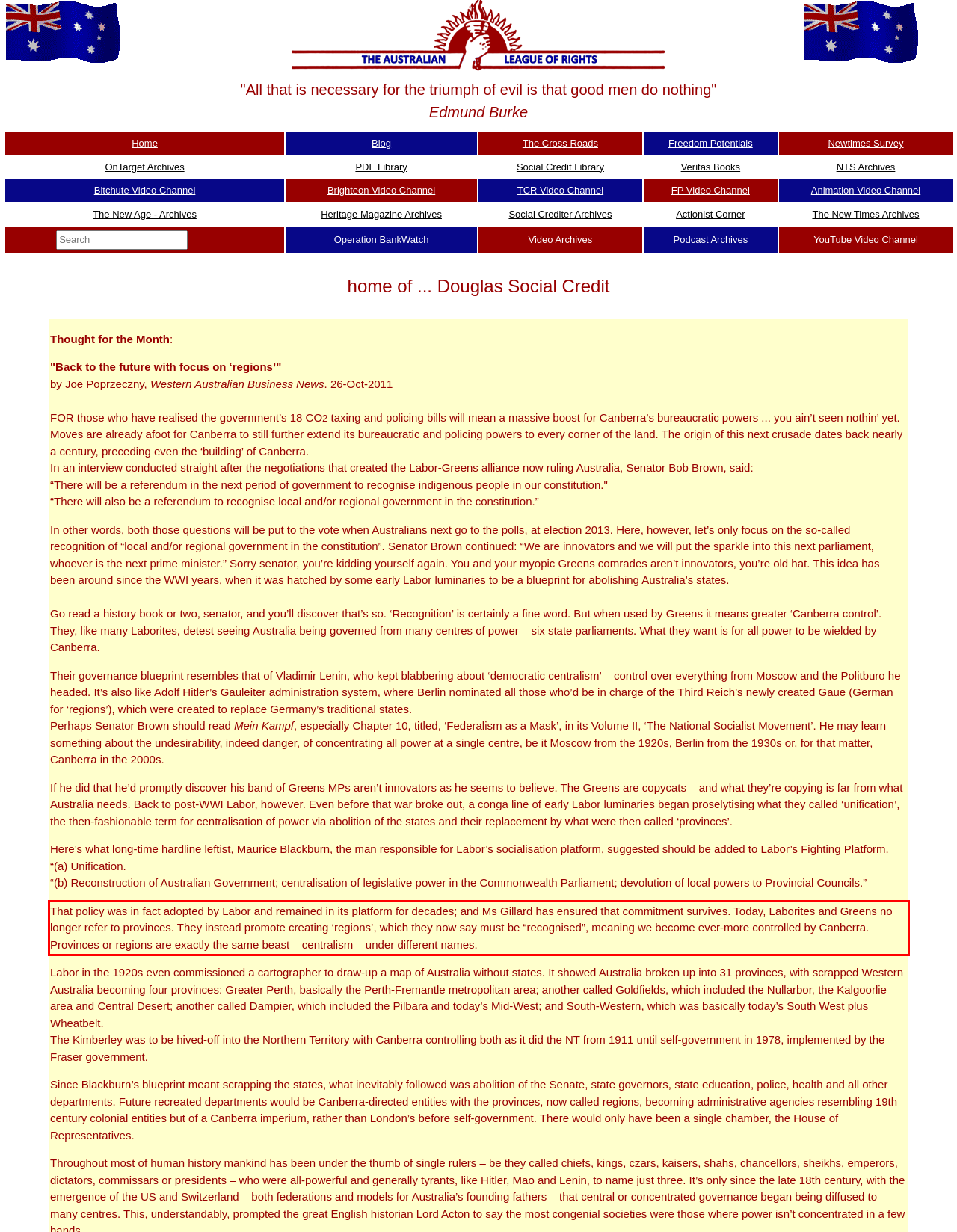Given a screenshot of a webpage containing a red bounding box, perform OCR on the text within this red bounding box and provide the text content.

That policy was in fact adopted by Labor and remained in its platform for decades; and Ms Gillard has ensured that commitment survives. Today, Laborites and Greens no longer refer to provinces. They instead promote creating ‘regions’, which they now say must be “recognised”, meaning we become ever-more controlled by Canberra. Provinces or regions are exactly the same beast – centralism – under different names.